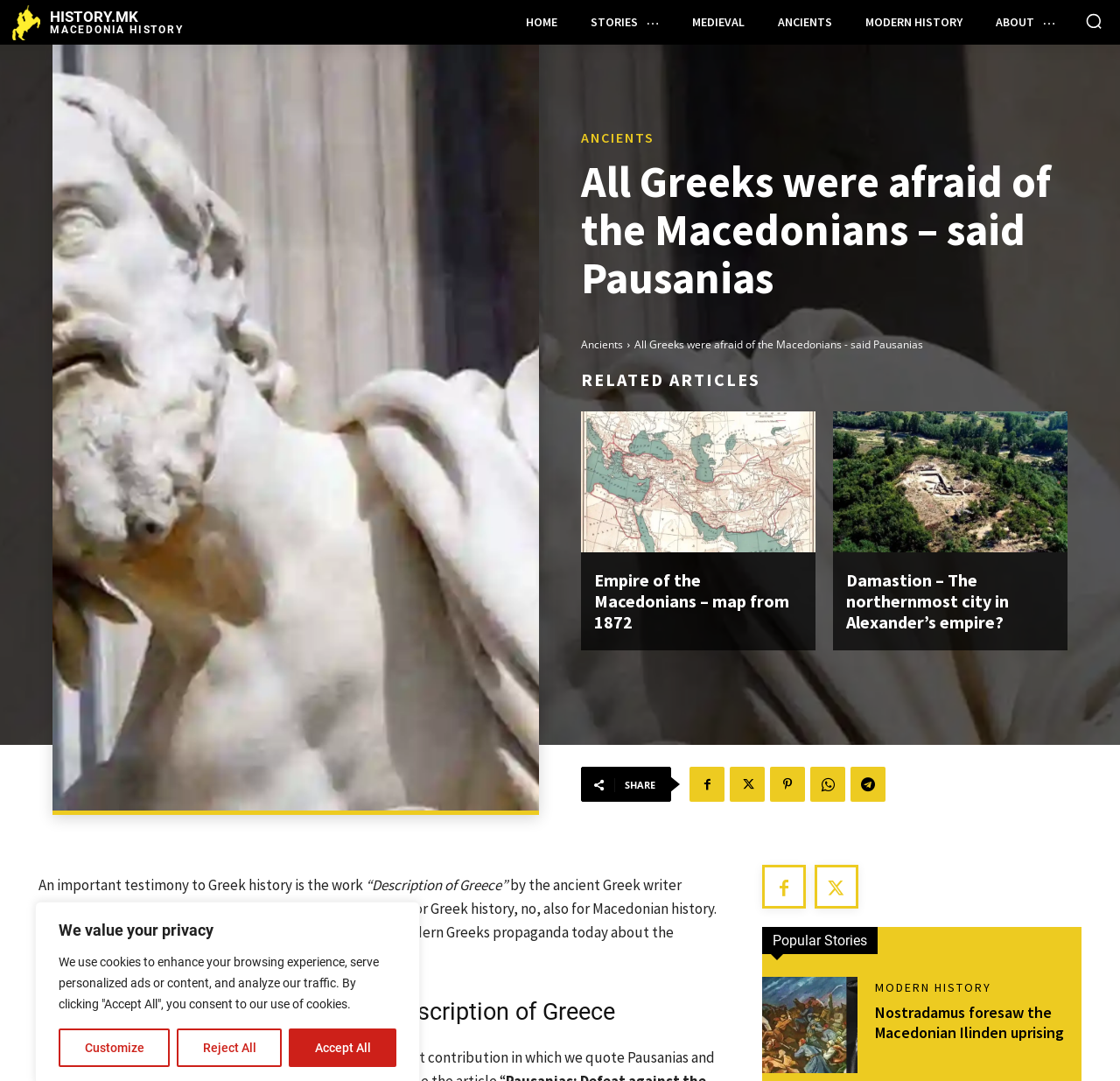Summarize the contents and layout of the webpage in detail.

This webpage appears to be a historical article or blog post about ancient Greece and Macedonia. At the top, there is a logo of "HISTORY.MK MACEDONIA HISTORY" with an image of a logo. Below the logo, there is a navigation menu with links to "HOME", "STORIES", "MEDIEVAL", "ANCIENTS", "MODERN HISTORY", and "ABOUT". Each link has a small icon next to it.

The main content of the page starts with a heading "All Greeks were afraid of the Macedonians – said Pausanias" followed by a paragraph of text that discusses the importance of the work "Description of Greece" by Pausanias for both Greek and Macedonian history. The text also mentions how this work can be used to refute modern Greek propaganda about the ancient Macedonians.

Below this text, there is a section titled "RELATED ARTICLES" with links to three articles: "Empire of the Macedonians – map from 1872", "Damastion – The northernmost city in Alexander’s empire?", and another article with a similar title. Each article has a heading and a link to the full article.

On the right side of the page, there is a section with social media links, including Facebook, Twitter, and others, represented by icons. Below this section, there is a heading "Ελλάδος περιήγησις – Description of Greece" followed by more text that continues the discussion about Pausanias' work.

Further down the page, there is a section titled "Popular Stories" with a link to an article "Nostradamus foresaw the Macedonian Ilinden uprising". There is also a link to "MODERN HISTORY" and another heading with the same title as the article.

At the very bottom of the page, there are three buttons: "Customize", "Reject All", and "Accept All", which are likely related to cookie settings or privacy preferences.